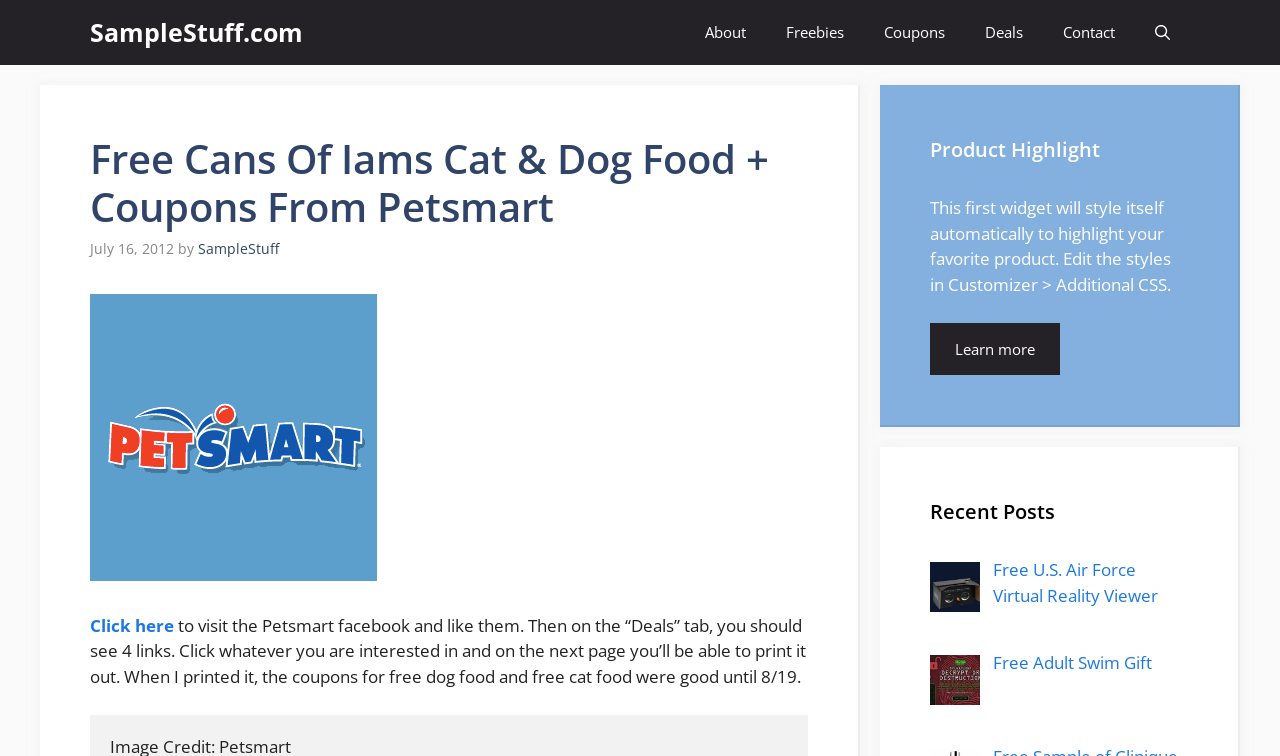From the webpage screenshot, predict the bounding box of the UI element that matches this description: "Learn more".

[0.727, 0.427, 0.828, 0.496]